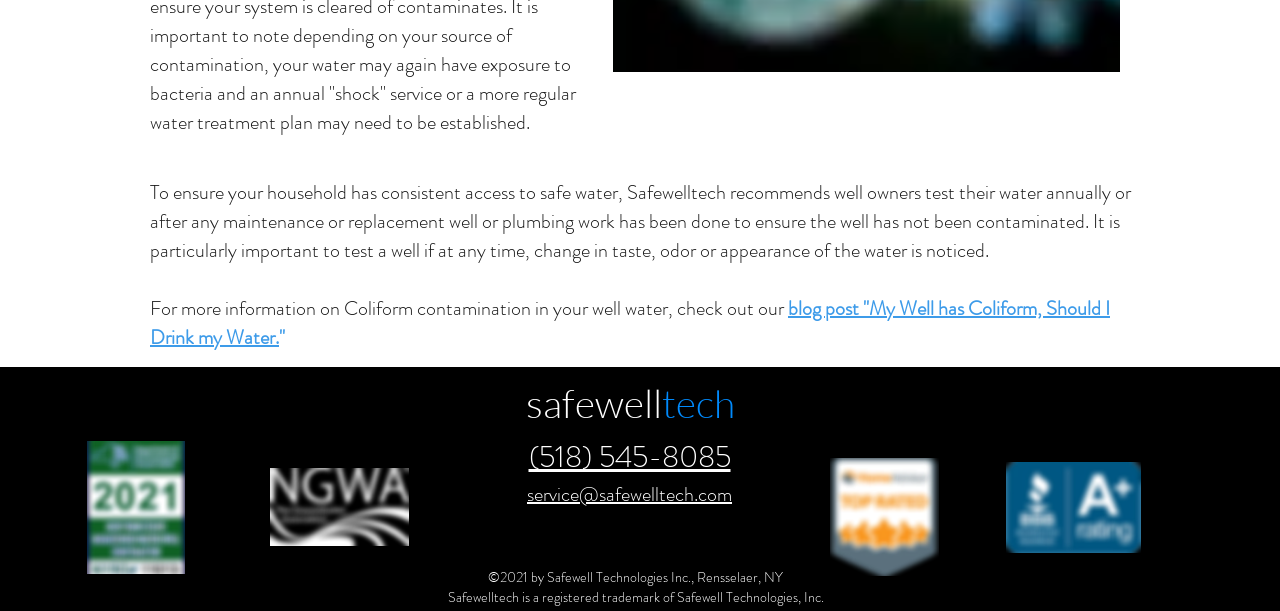Give a short answer using one word or phrase for the question:
What is recommended for well owners to do annually?

Test their water